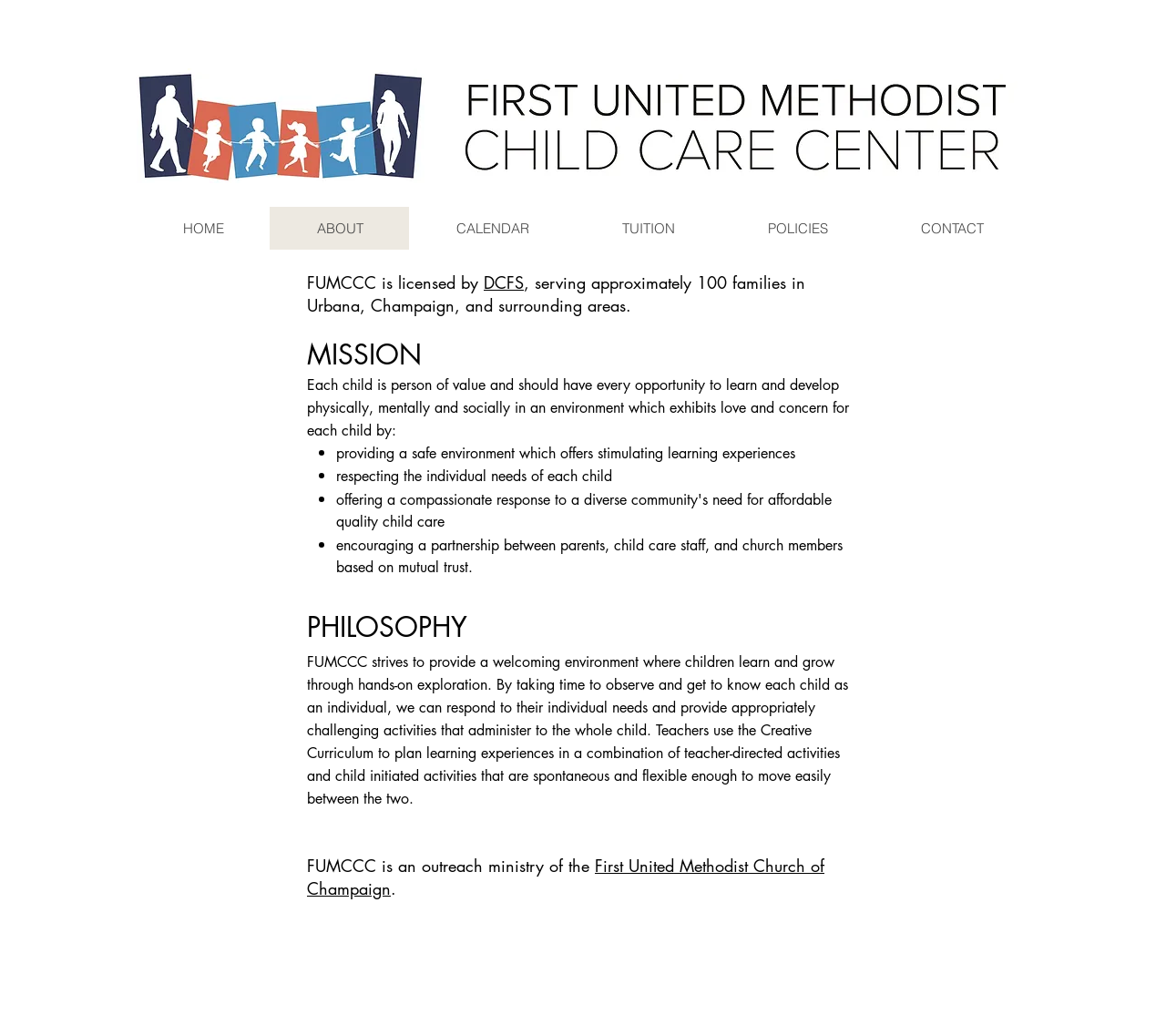Answer this question using a single word or a brief phrase:
What curriculum do the teachers at FUMCCC use?

Creative Curriculum